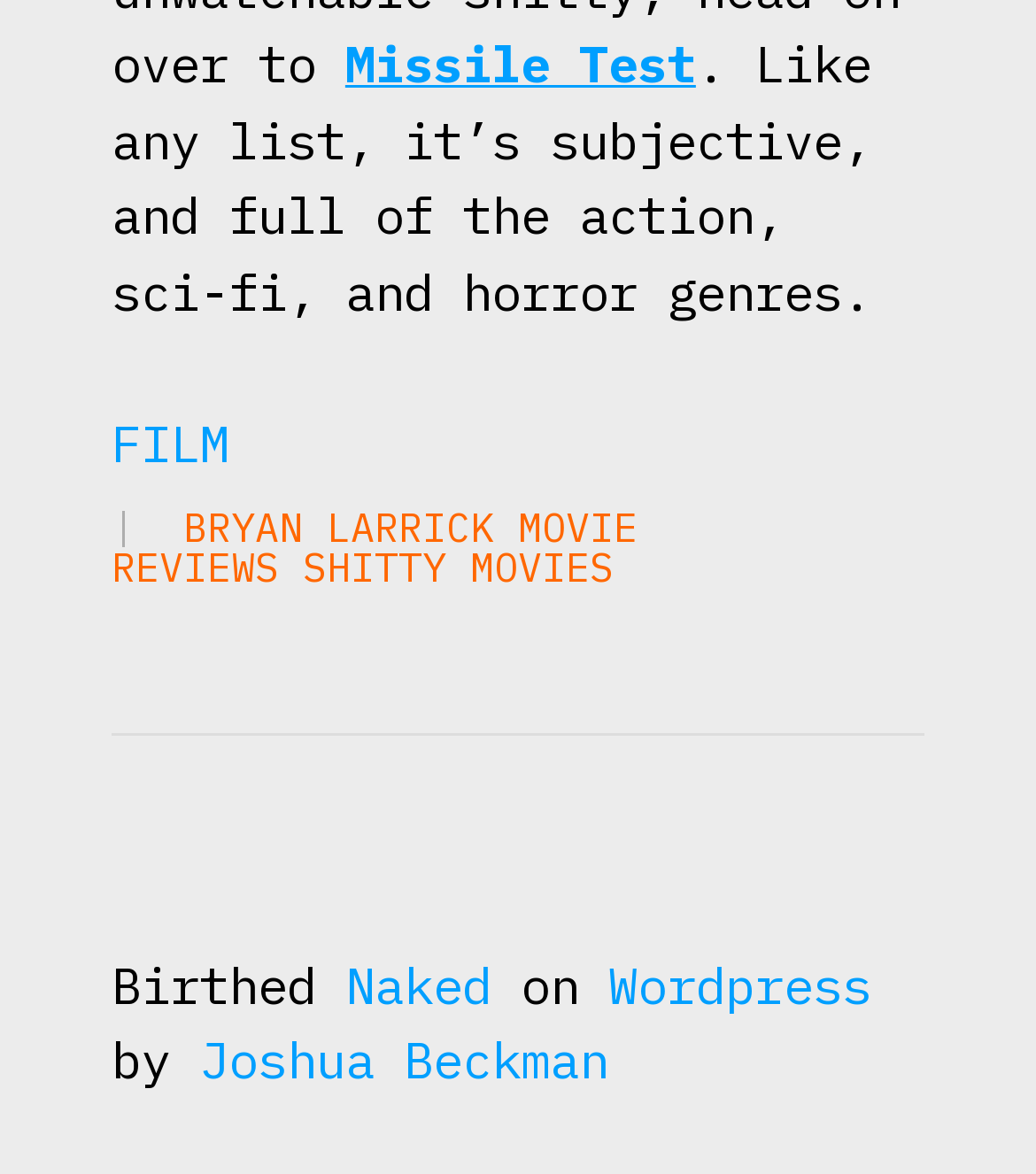Provide a short, one-word or phrase answer to the question below:
What is the text above the 'Naked' link?

Birthed